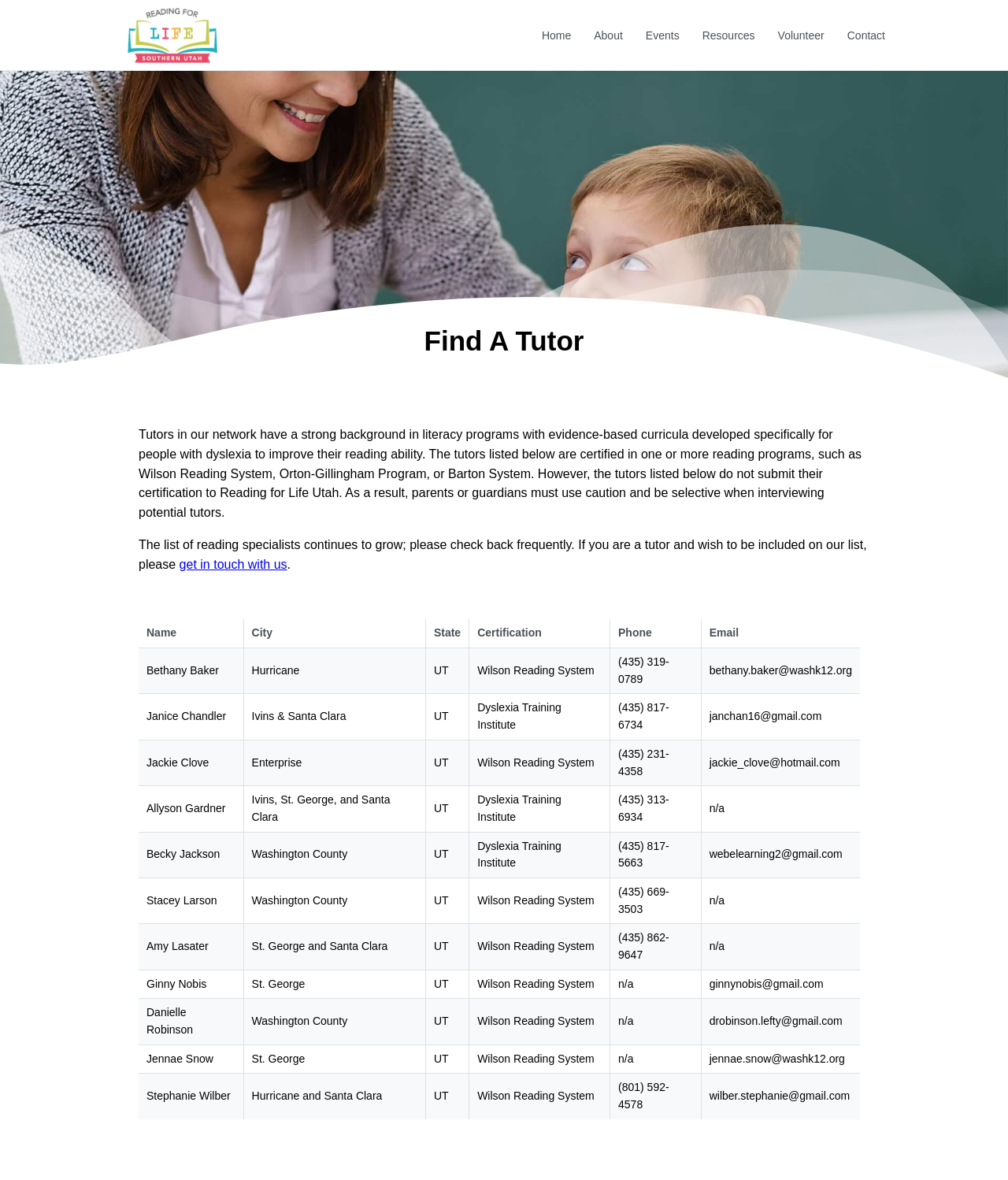From the image, can you give a detailed response to the question below:
How many reading specialists are listed?

I counted the number of rows in the table, excluding the header row, to find the number of reading specialists listed.